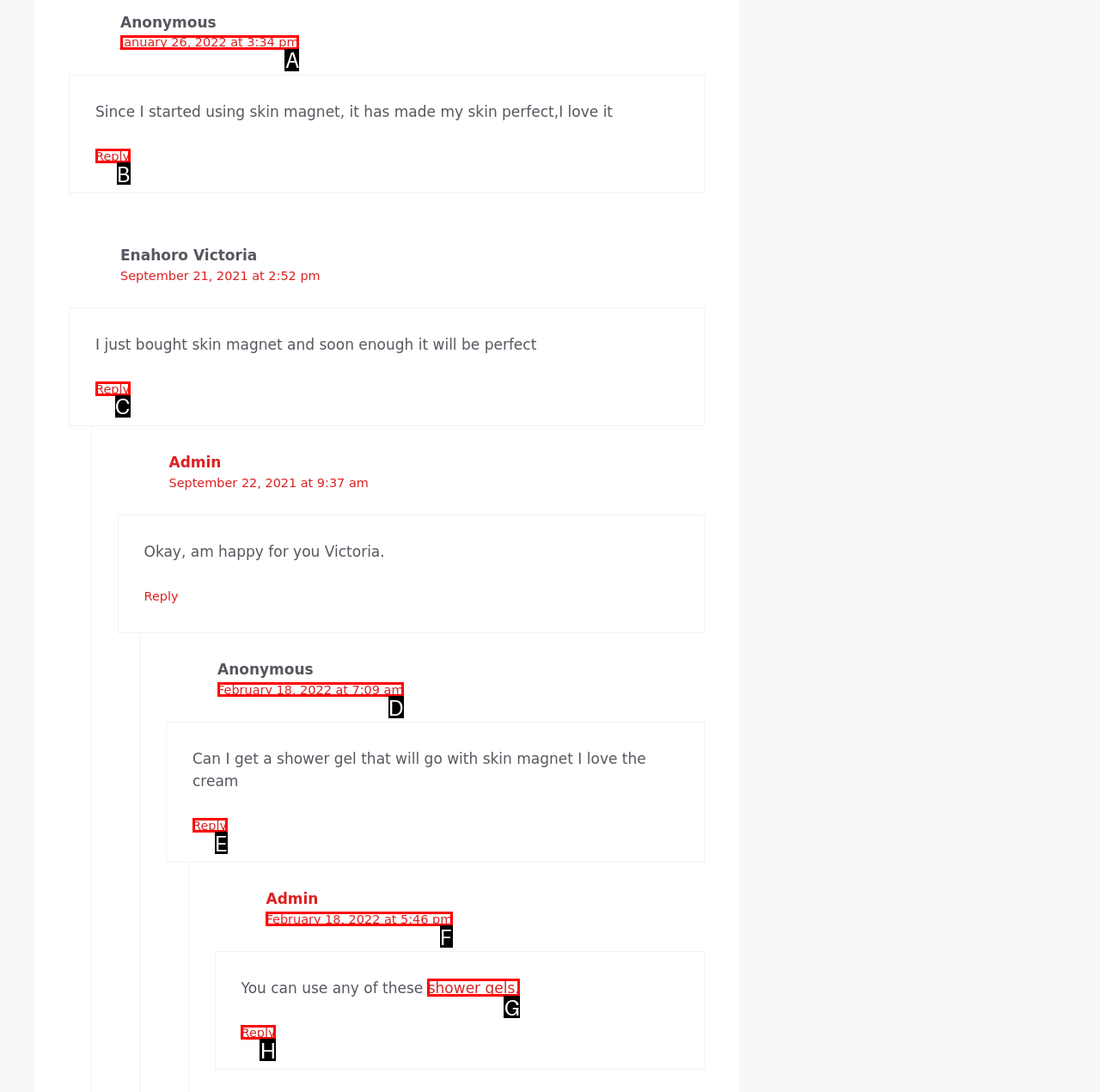Determine the appropriate lettered choice for the task: Listen on Apple Podcasts. Reply with the correct letter.

None